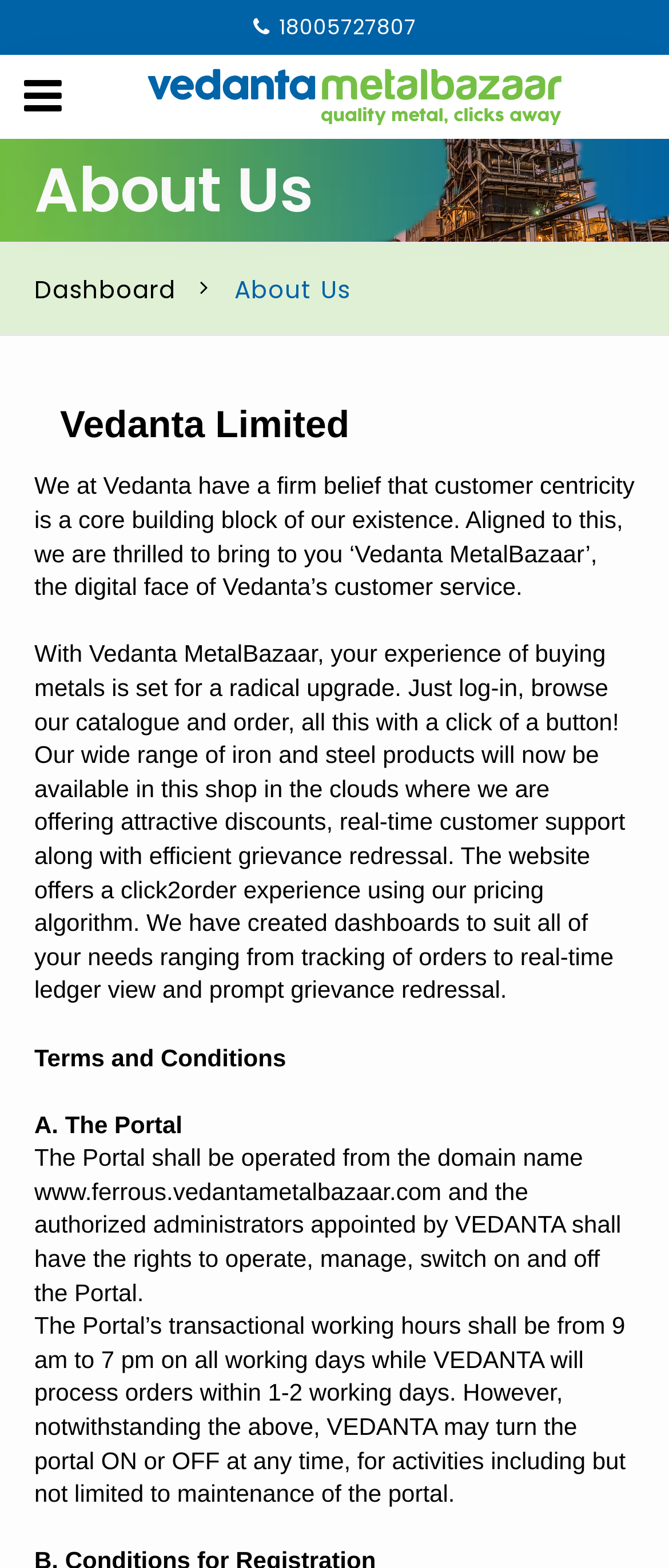What is the domain name of the Portal?
Using the visual information, reply with a single word or short phrase.

www.ferrous.vedantametalbazaar.com